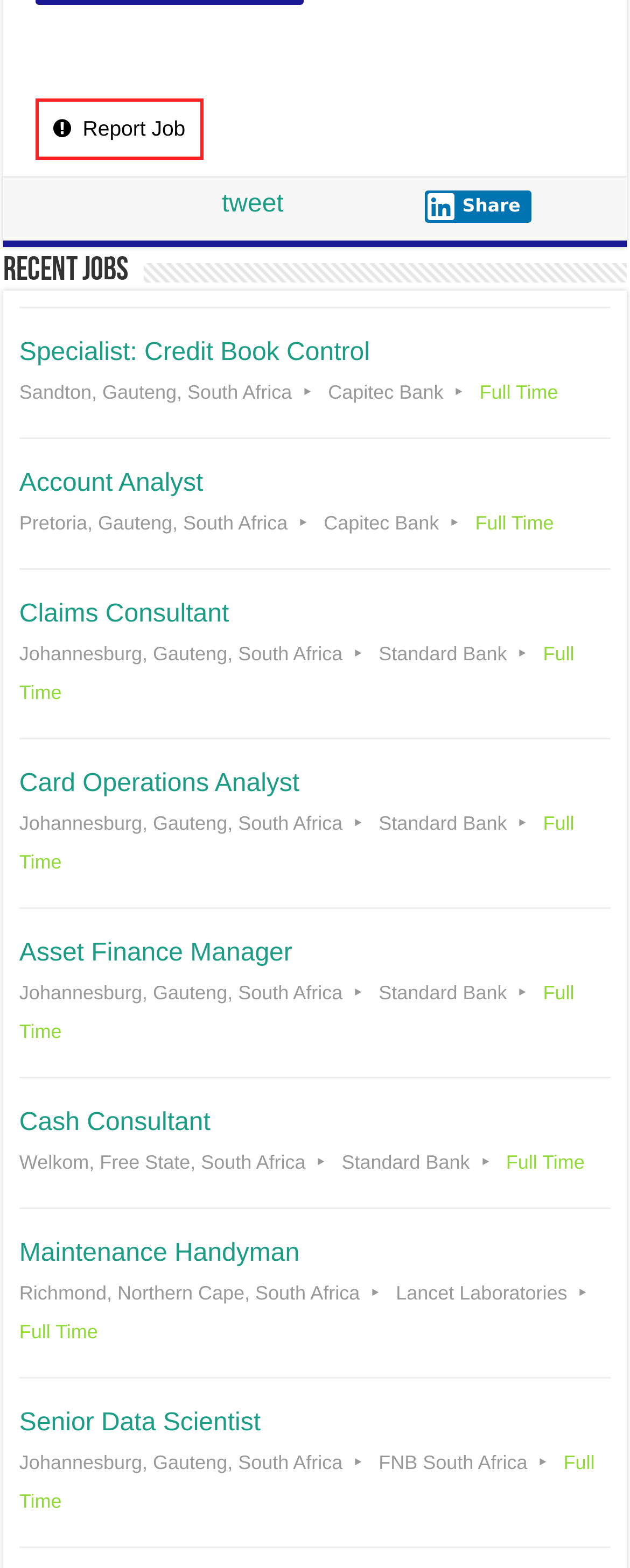Predict the bounding box coordinates of the UI element that matches this description: "Share". The coordinates should be in the format [left, top, right, bottom] with each value between 0 and 1.

[0.674, 0.121, 0.844, 0.142]